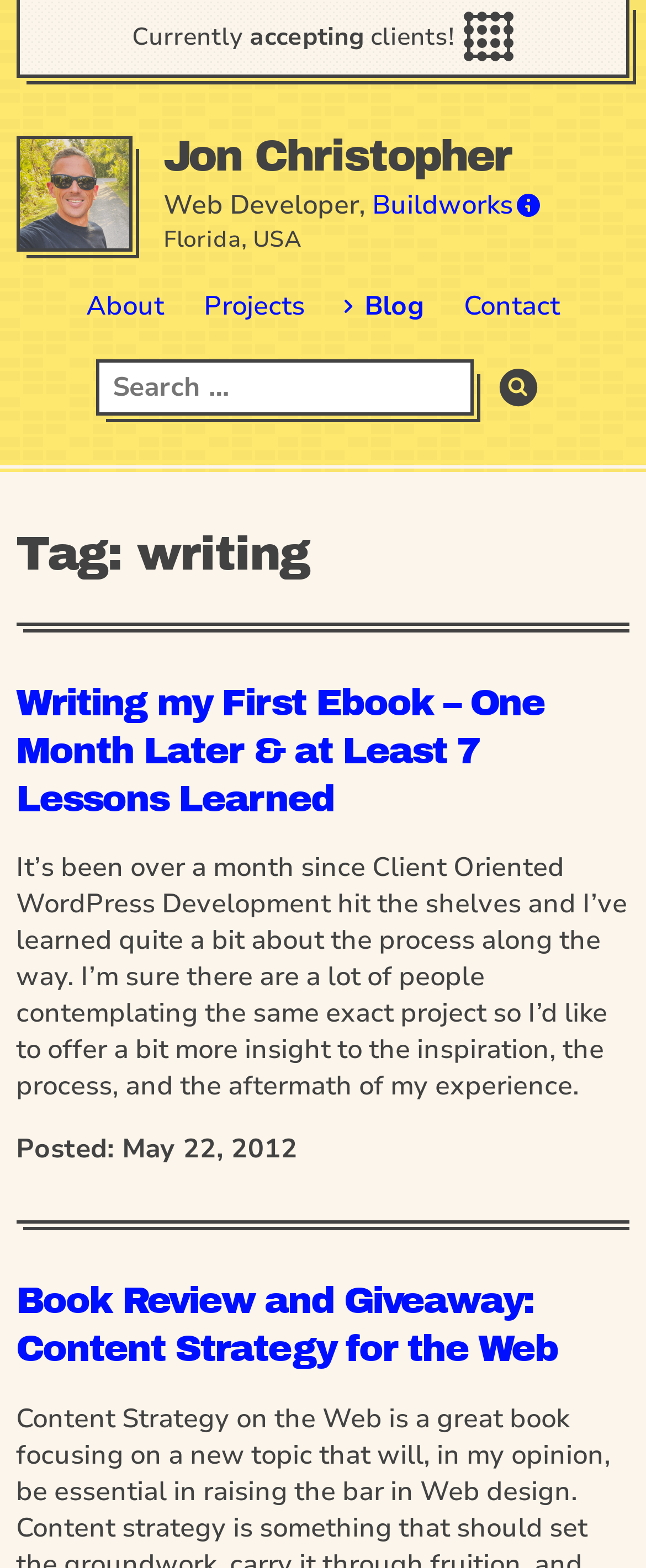Use the details in the image to answer the question thoroughly: 
How many images are there in the header section?

There are two images in the header section: one is the image of Jon Christopher, and the other is the logo of Buildworks, which can be found by examining the image elements in the top section of the webpage.